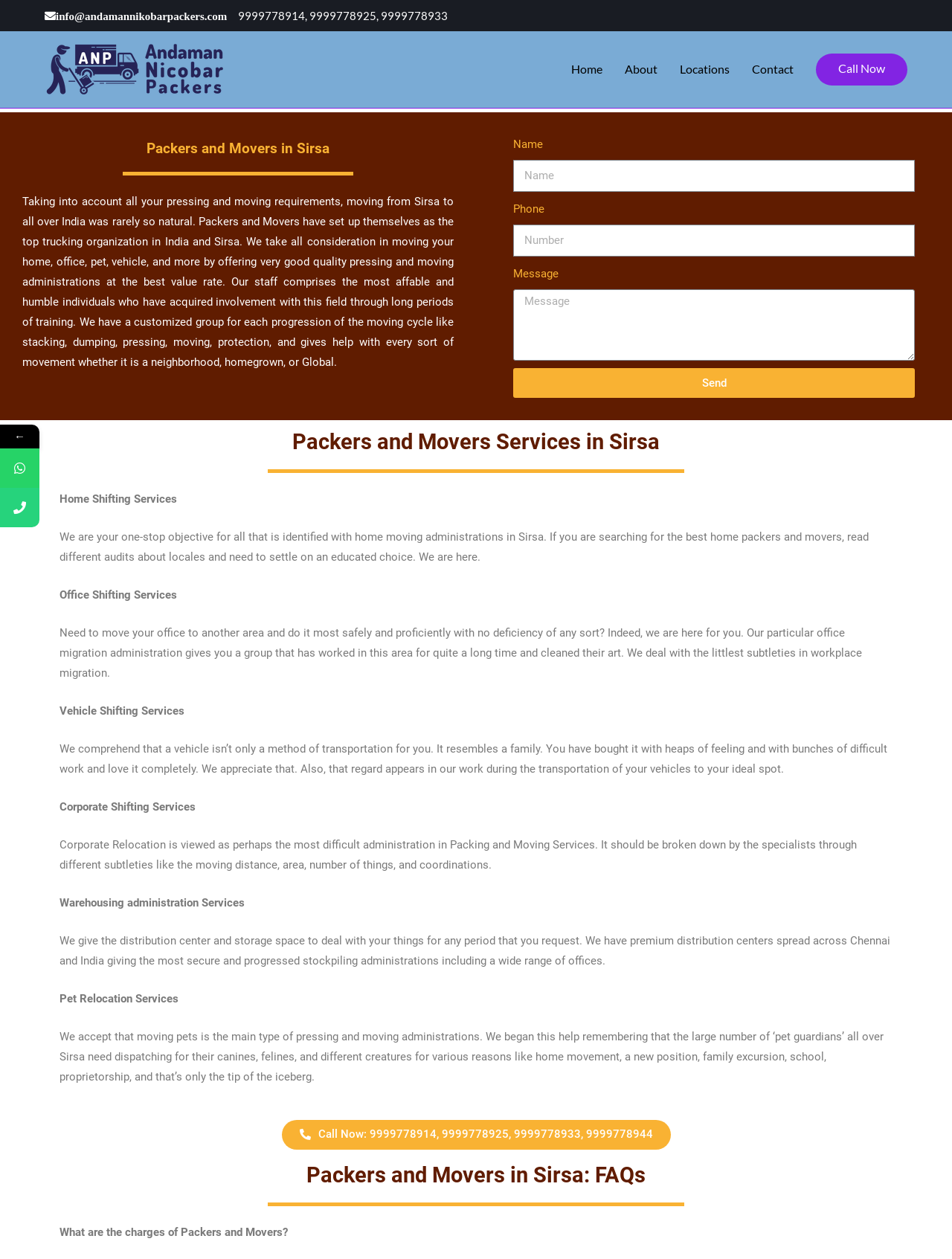Determine the bounding box coordinates for the clickable element to execute this instruction: "Click the 'Send' button". Provide the coordinates as four float numbers between 0 and 1, i.e., [left, top, right, bottom].

[0.539, 0.293, 0.961, 0.316]